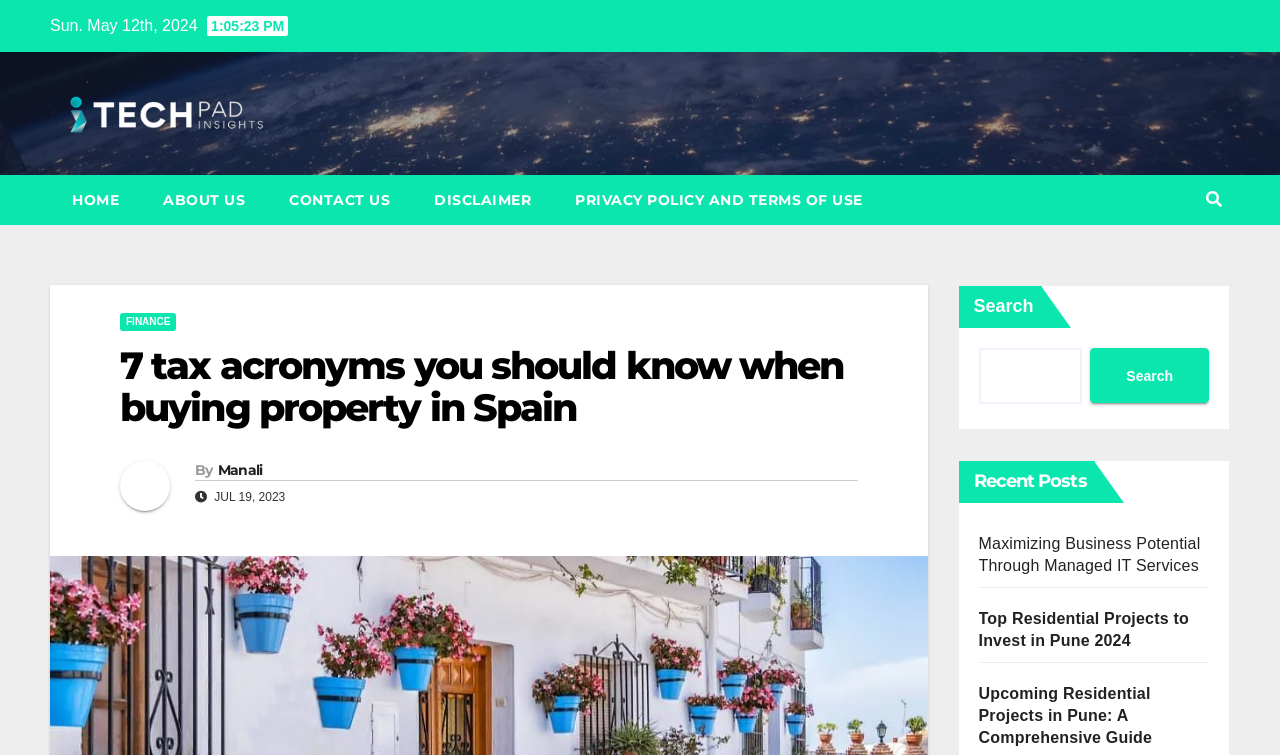Determine the bounding box coordinates of the element's region needed to click to follow the instruction: "Search for a topic". Provide these coordinates as four float numbers between 0 and 1, formatted as [left, top, right, bottom].

[0.764, 0.461, 0.845, 0.536]